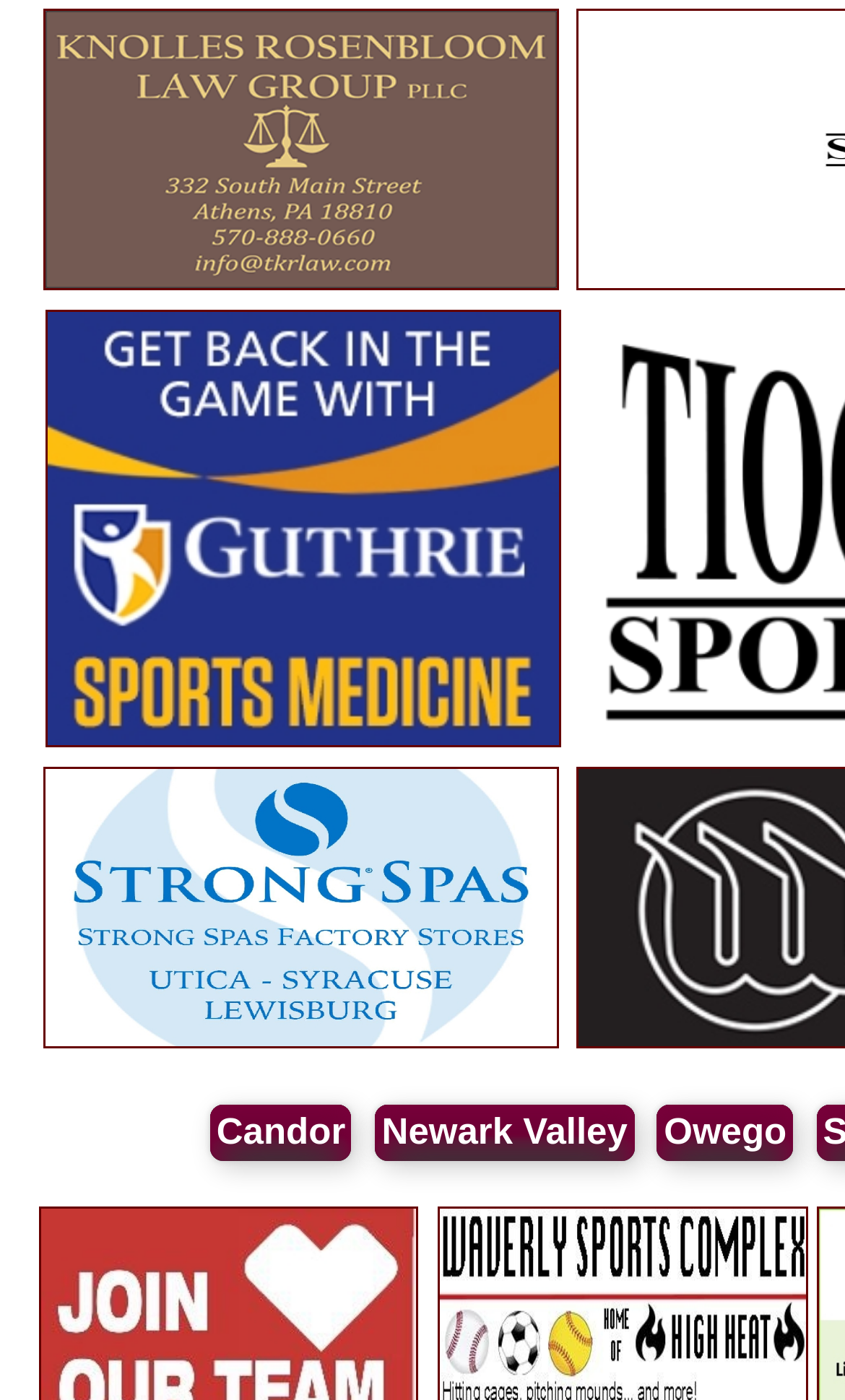Give a concise answer using one word or a phrase to the following question:
How many image elements are there?

4